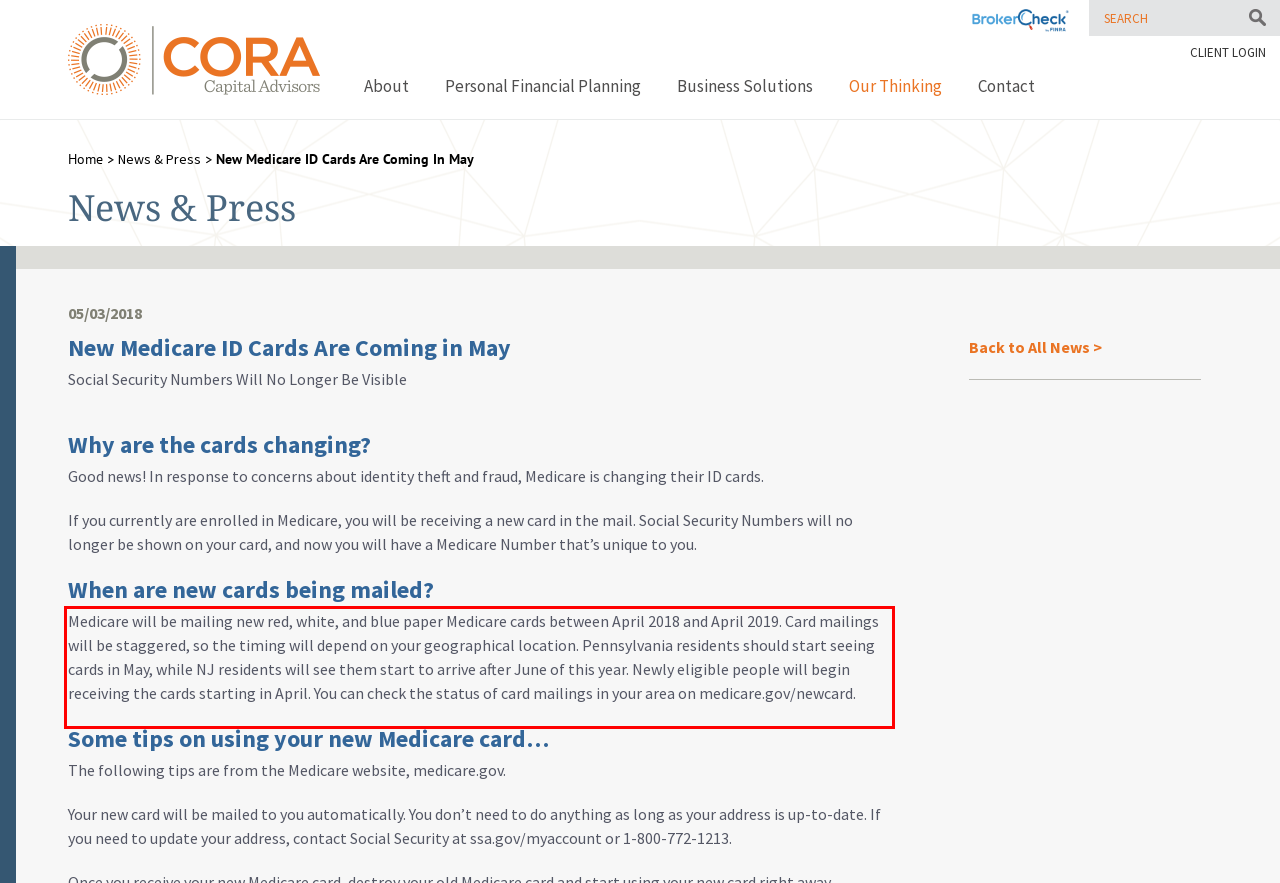Analyze the screenshot of the webpage that features a red bounding box and recognize the text content enclosed within this red bounding box.

Medicare will be mailing new red, white, and blue paper Medicare cards between April 2018 and April 2019. Card mailings will be staggered, so the timing will depend on your geographical location. Pennsylvania residents should start seeing cards in May, while NJ residents will see them start to arrive after June of this year. Newly eligible people will begin receiving the cards starting in April. You can check the status of card mailings in your area on medicare.gov/newcard.